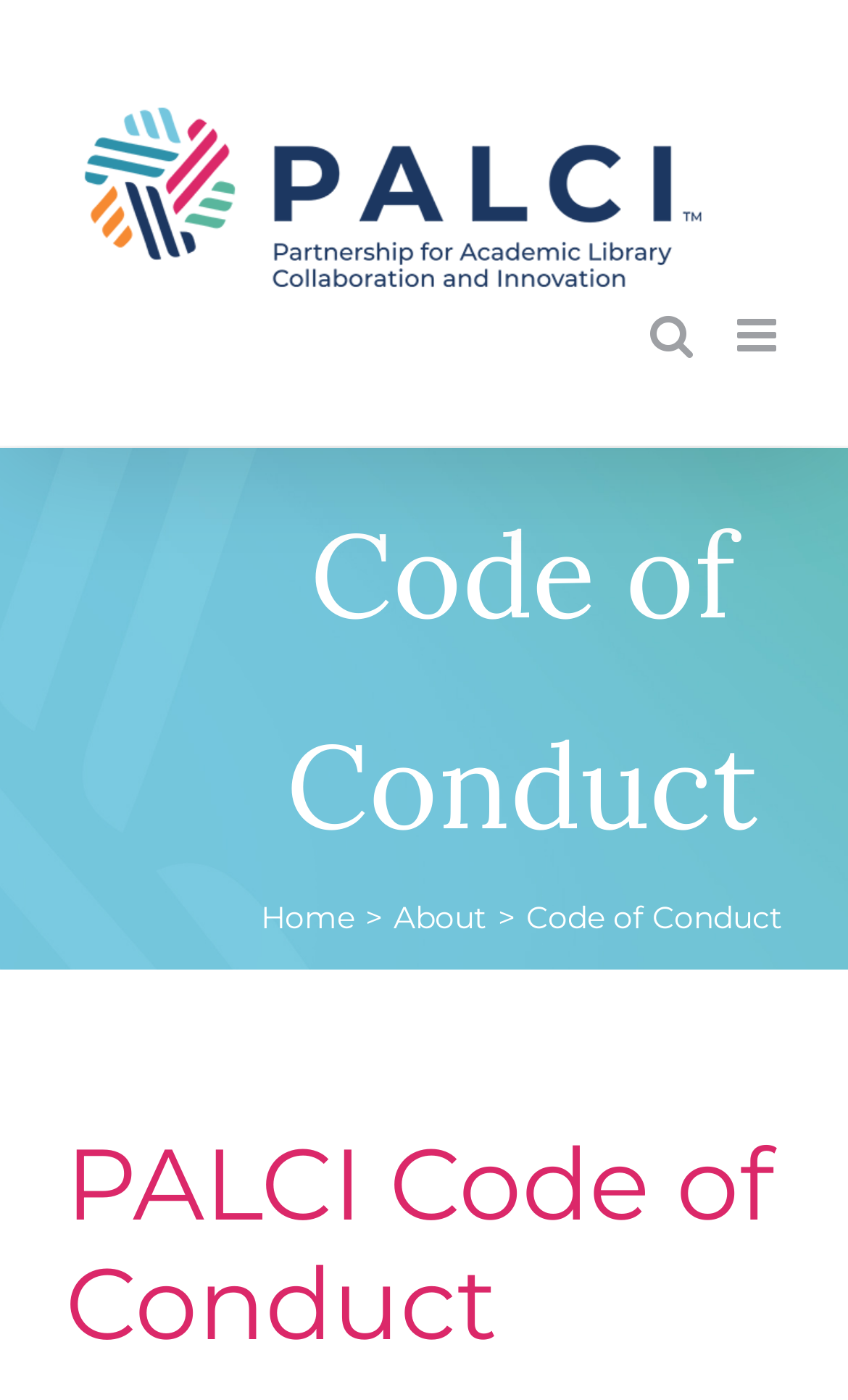What is the main content of the page about?
Please provide a comprehensive answer based on the contents of the image.

The heading element with the text 'PALCI Code of Conduct' is located at the bottom of the webpage, which suggests that the main content of the page is about the code of conduct of PALCI.